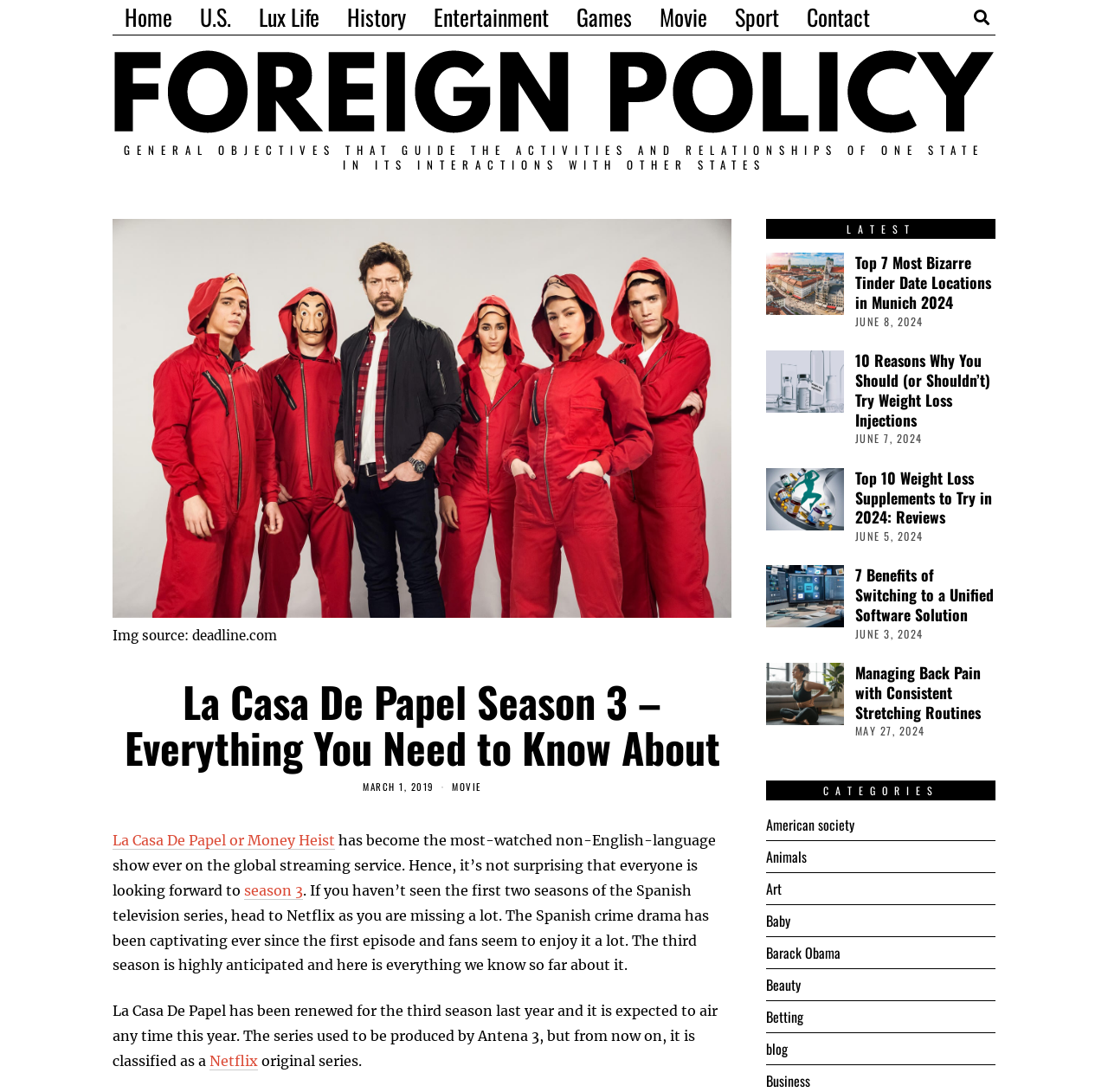Identify the bounding box coordinates of the region that needs to be clicked to carry out this instruction: "Read the latest post". Provide these coordinates as four float numbers ranging from 0 to 1, i.e., [left, top, right, bottom].

None